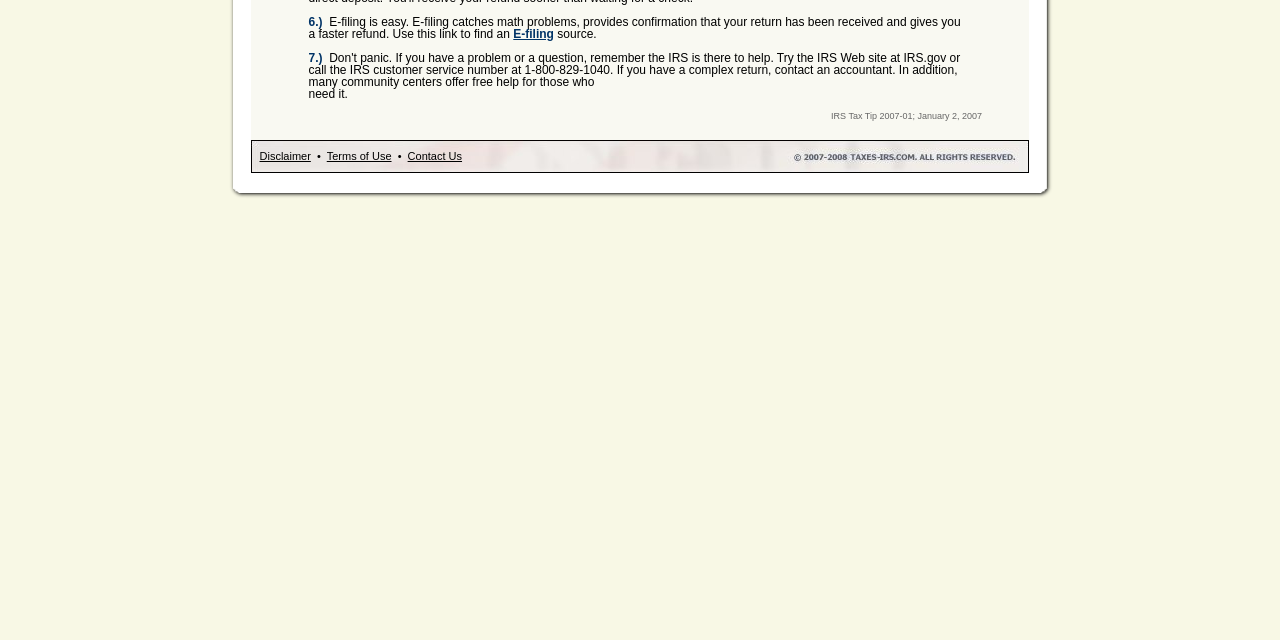Highlight the bounding box of the UI element that corresponds to this description: "Terms of Use".

[0.255, 0.234, 0.306, 0.253]